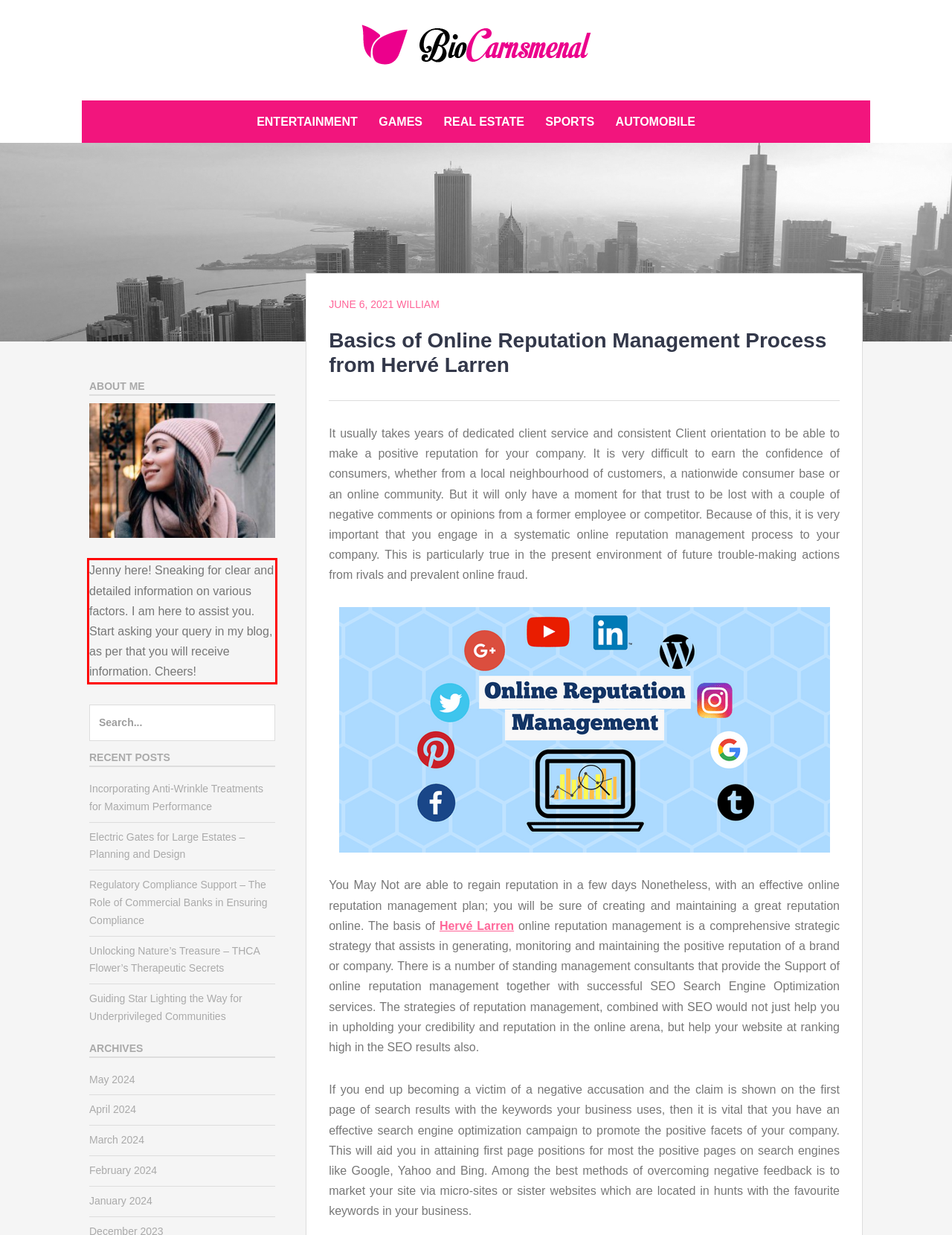Extract and provide the text found inside the red rectangle in the screenshot of the webpage.

Jenny here! Sneaking for clear and detailed information on various factors. I am here to assist you. Start asking your query in my blog, as per that you will receive information. Cheers!